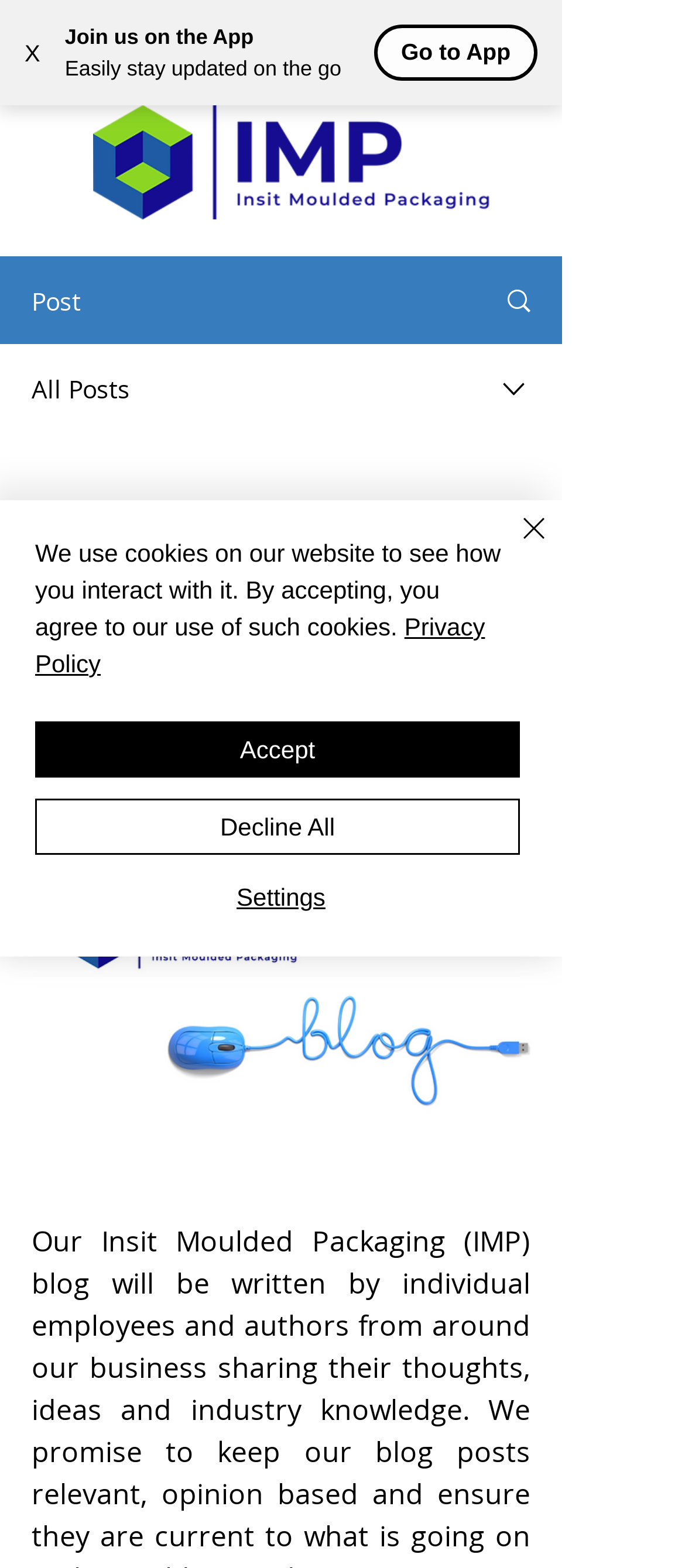Please identify the coordinates of the bounding box for the clickable region that will accomplish this instruction: "Click the X button".

[0.0, 0.01, 0.095, 0.058]